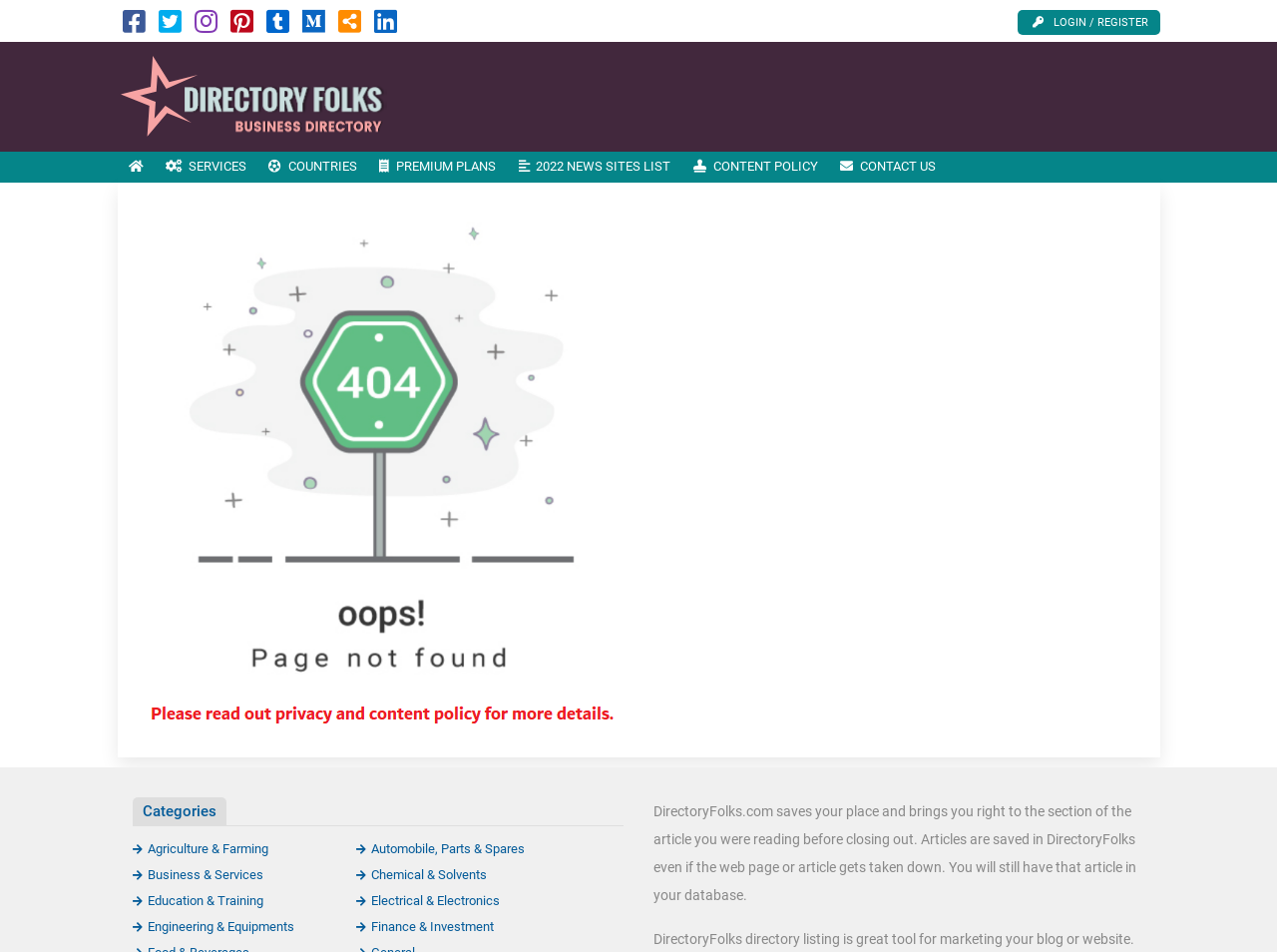Locate the bounding box coordinates of the UI element described by: "2022 News Sites List". Provide the coordinates as four float numbers between 0 and 1, formatted as [left, top, right, bottom].

[0.397, 0.159, 0.534, 0.192]